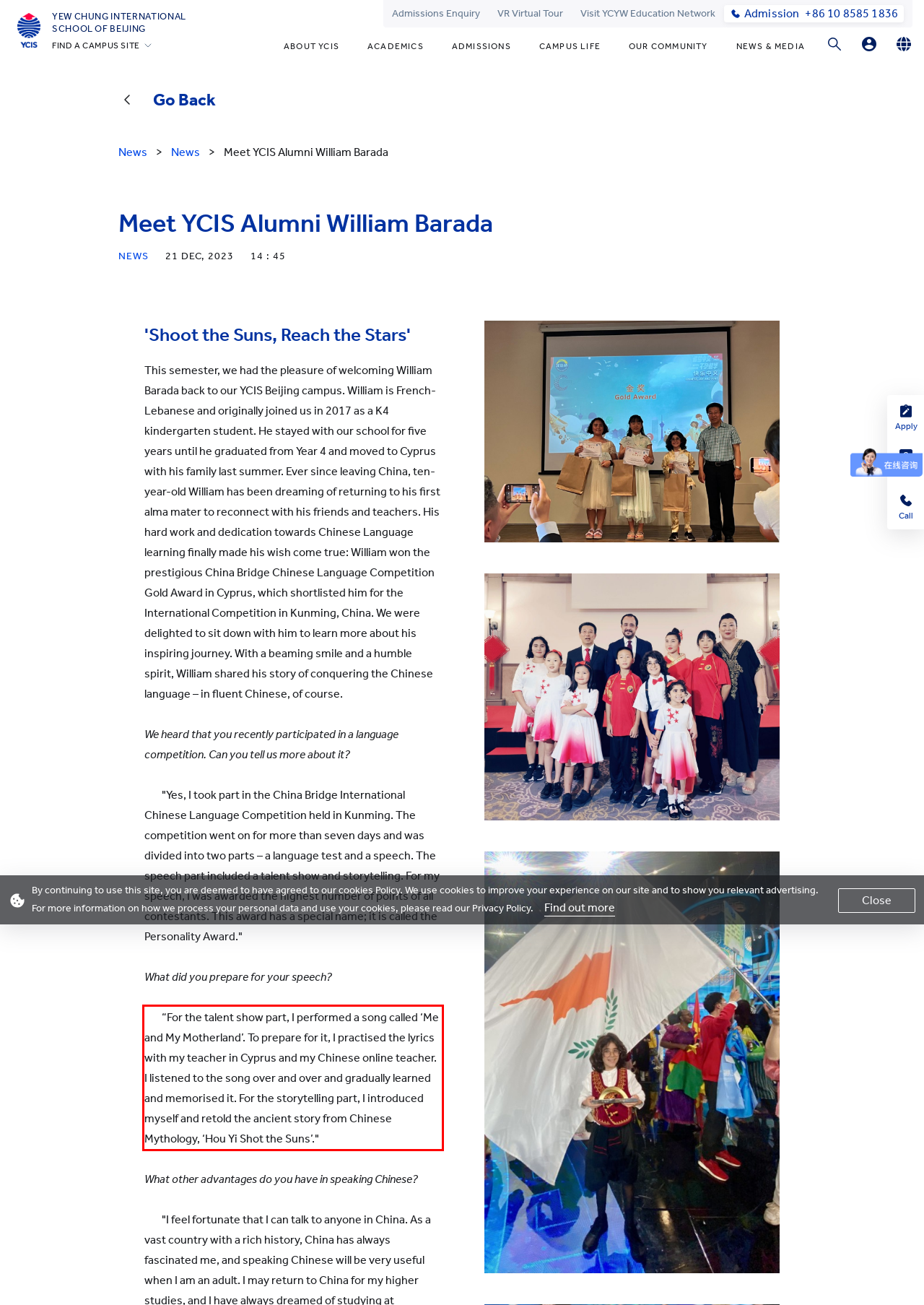You have a screenshot of a webpage, and there is a red bounding box around a UI element. Utilize OCR to extract the text within this red bounding box.

“For the talent show part, I performed a song called ‘Me and My Motherland’. To prepare for it, I practised the lyrics with my teacher in Cyprus and my Chinese online teacher. I listened to the song over and over and gradually learned and memorised it. For the storytelling part, I introduced myself and retold the ancient story from Chinese Mythology, ‘Hou Yi Shot the Suns’."